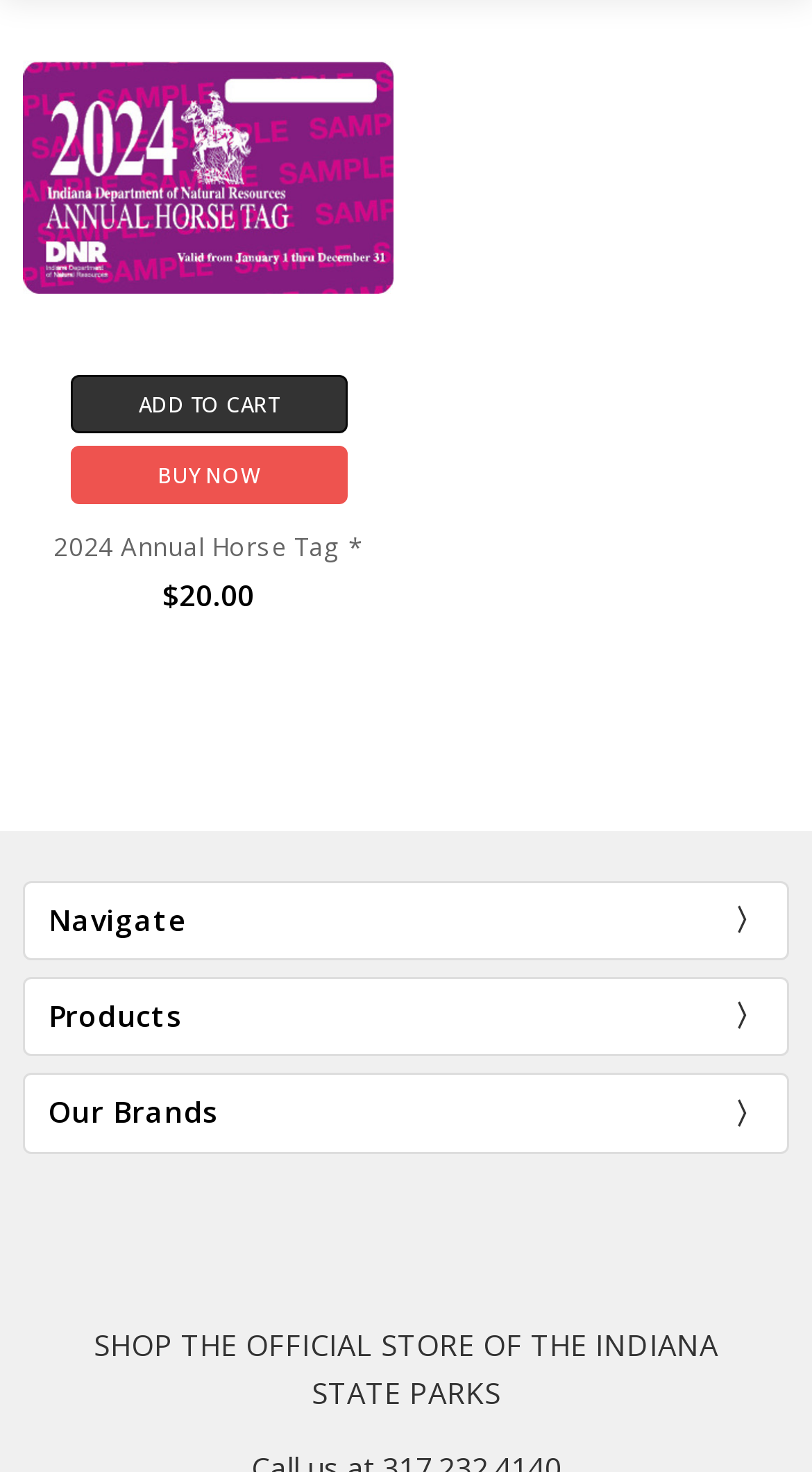Identify the bounding box coordinates of the area you need to click to perform the following instruction: "Buy now".

[0.086, 0.302, 0.427, 0.342]